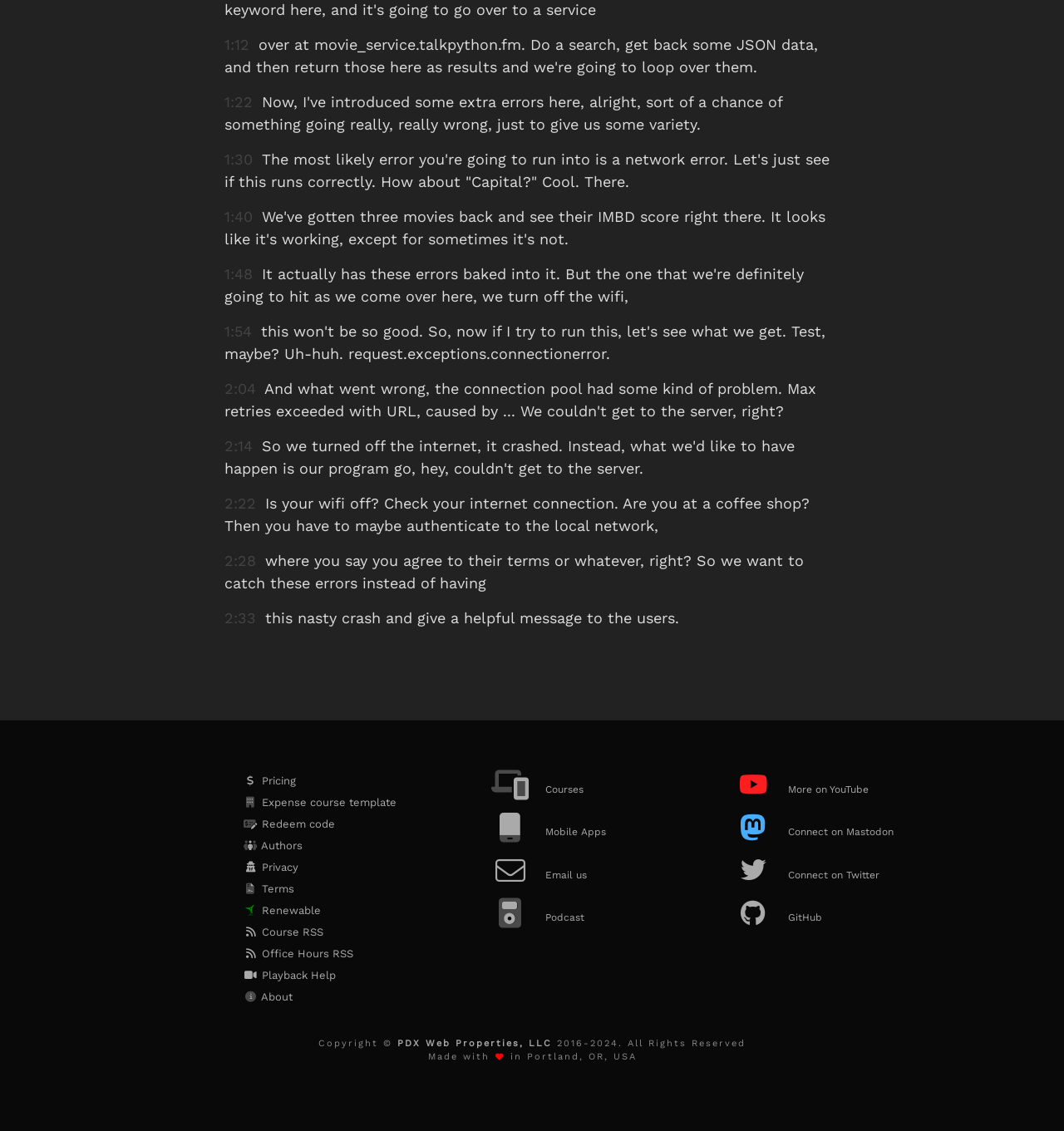What is the copyright information at the bottom of the page? Using the information from the screenshot, answer with a single word or phrase.

Copyright 2016-2024 PDX Web Properties, LLC